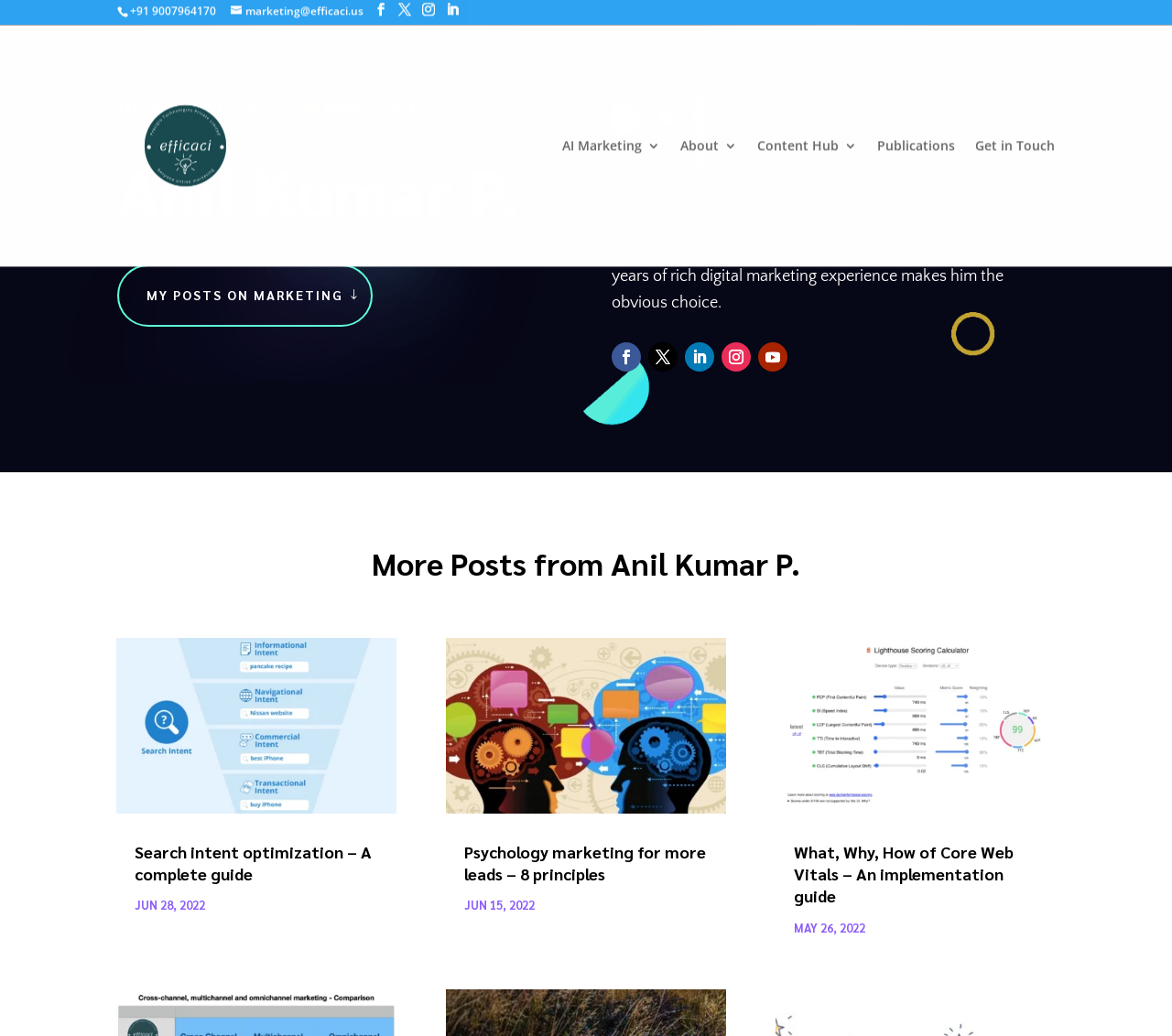Locate the bounding box coordinates of the element I should click to achieve the following instruction: "Click on the link to view more posts from Anil Kumar P.".

[0.1, 0.524, 0.9, 0.572]